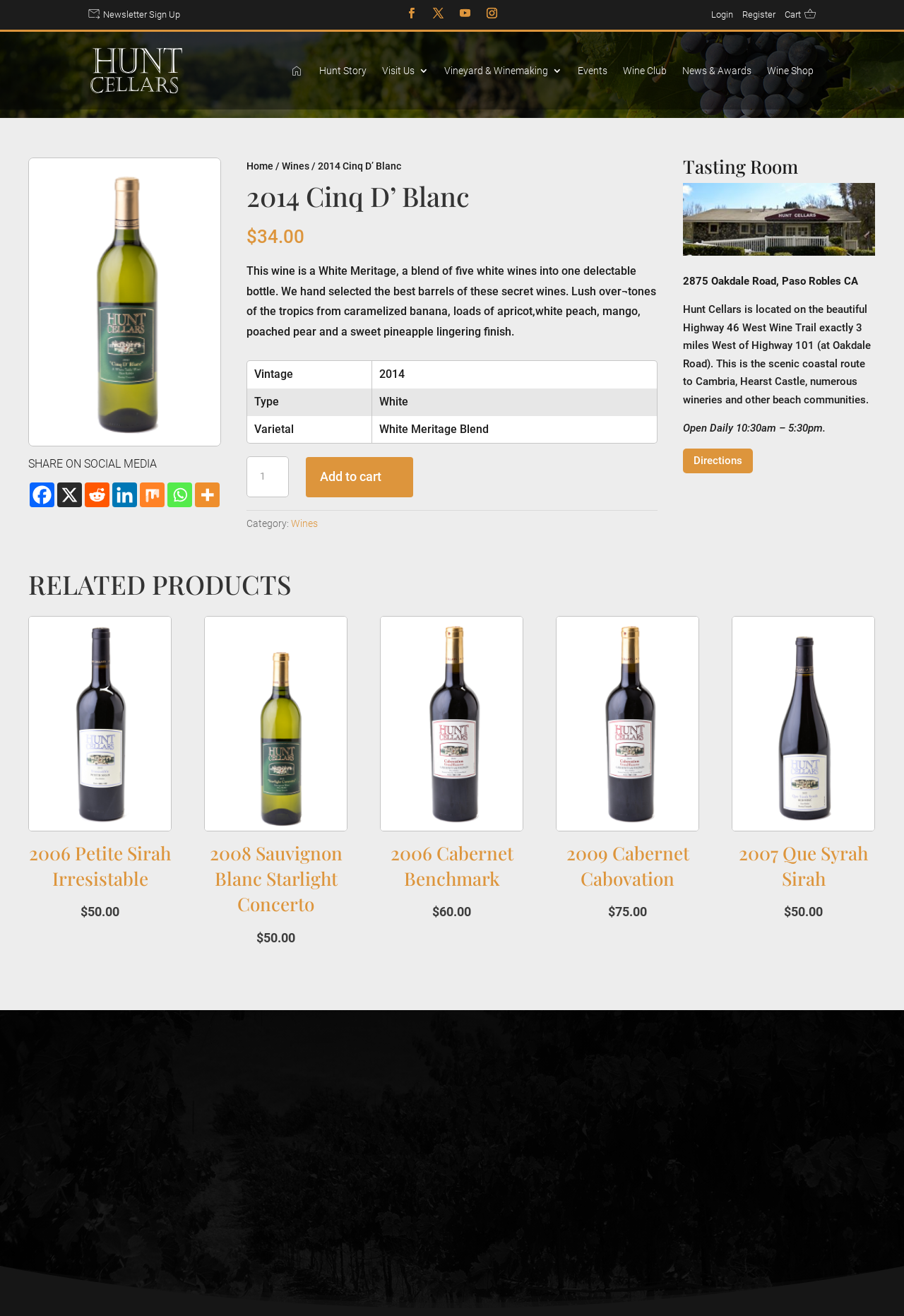Identify the bounding box coordinates of the clickable region required to complete the instruction: "Add the wine to the cart". The coordinates should be given as four float numbers within the range of 0 and 1, i.e., [left, top, right, bottom].

[0.338, 0.347, 0.457, 0.378]